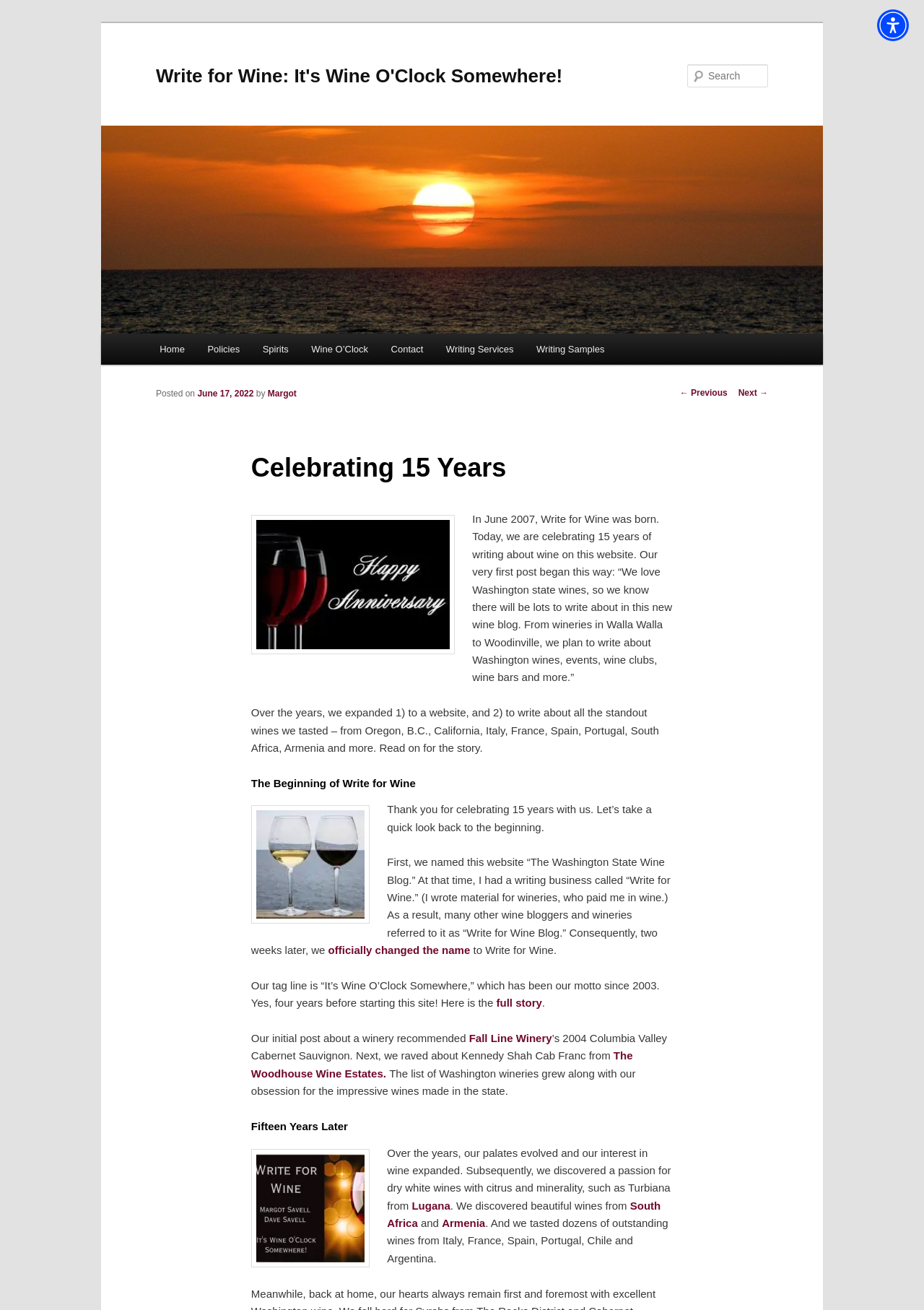Determine the bounding box coordinates of the clickable region to execute the instruction: "Search for something". The coordinates should be four float numbers between 0 and 1, denoted as [left, top, right, bottom].

[0.744, 0.049, 0.831, 0.067]